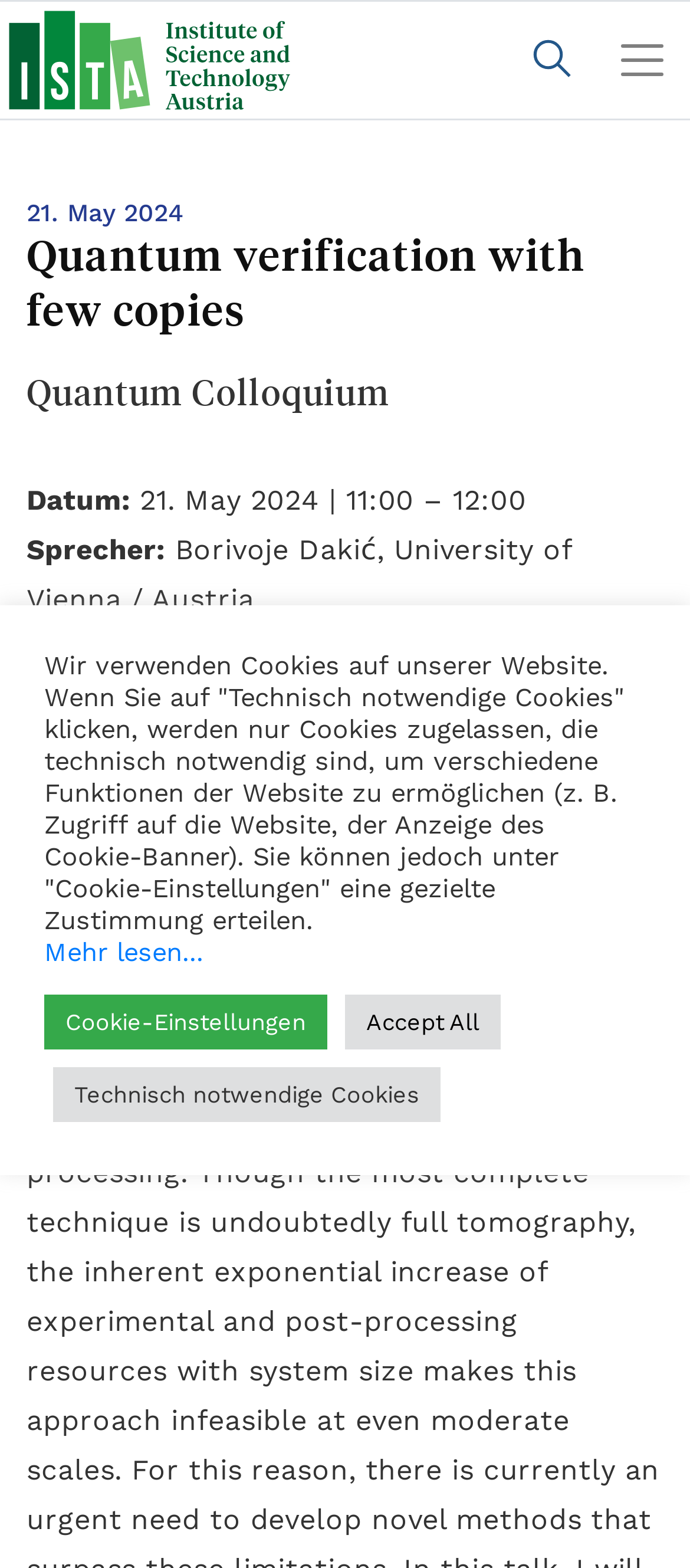Give the bounding box coordinates for the element described by: "Technisch notwendige Cookies".

[0.077, 0.681, 0.638, 0.716]